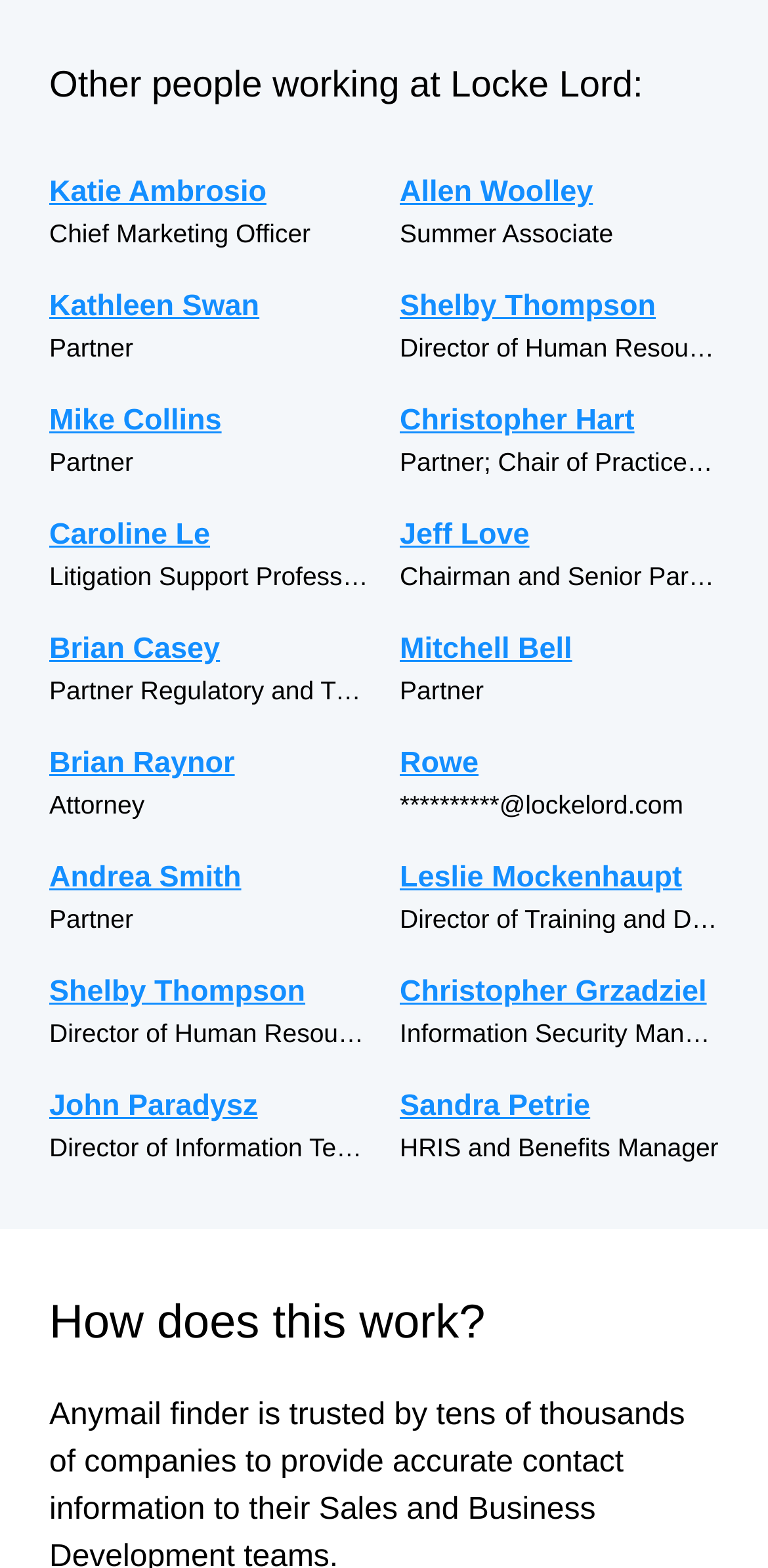Determine the bounding box coordinates for the HTML element described here: "Rowe".

[0.521, 0.472, 0.936, 0.501]